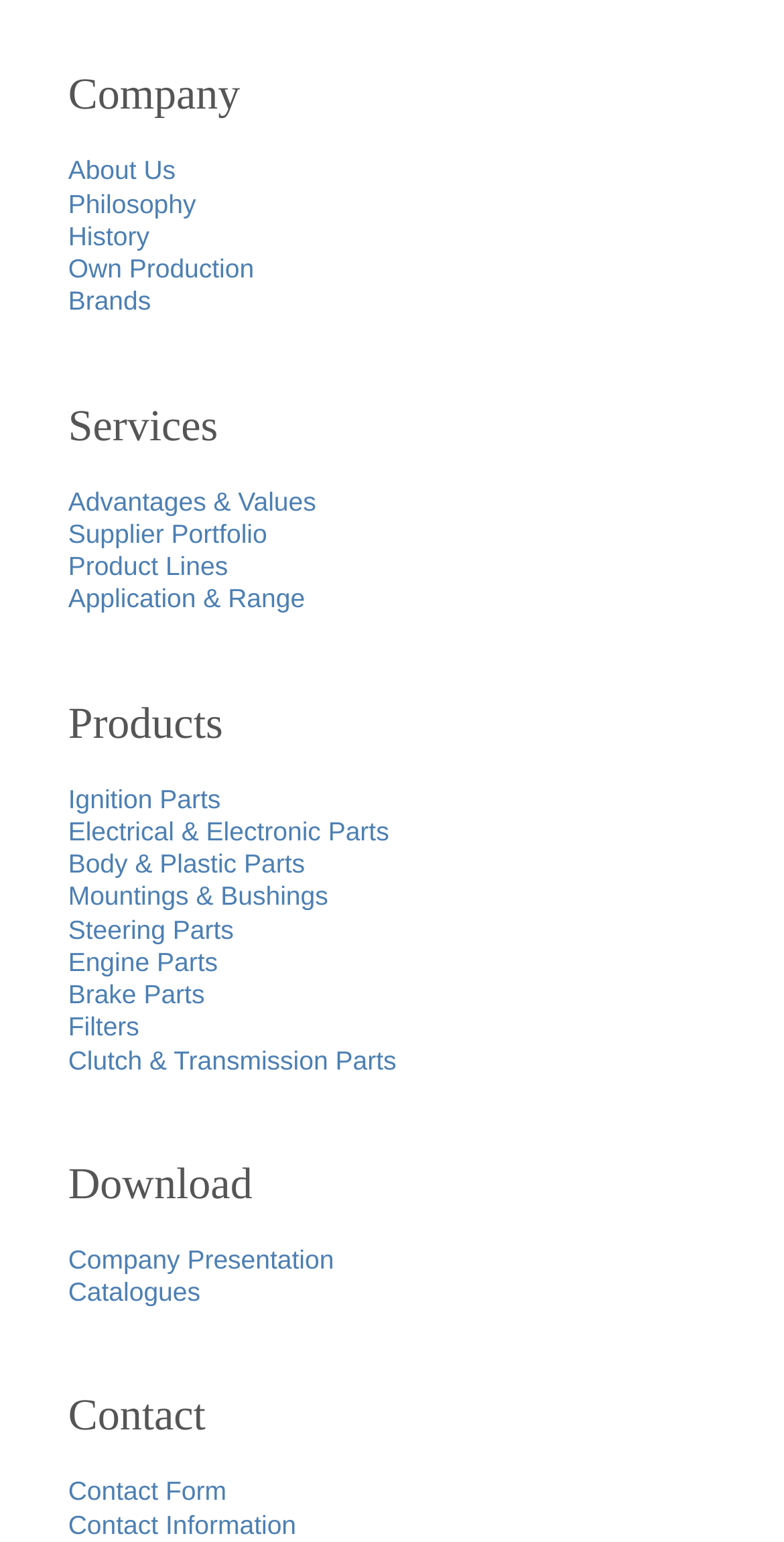Please specify the bounding box coordinates of the region to click in order to perform the following instruction: "Explore the product lines".

[0.087, 0.357, 0.291, 0.377]